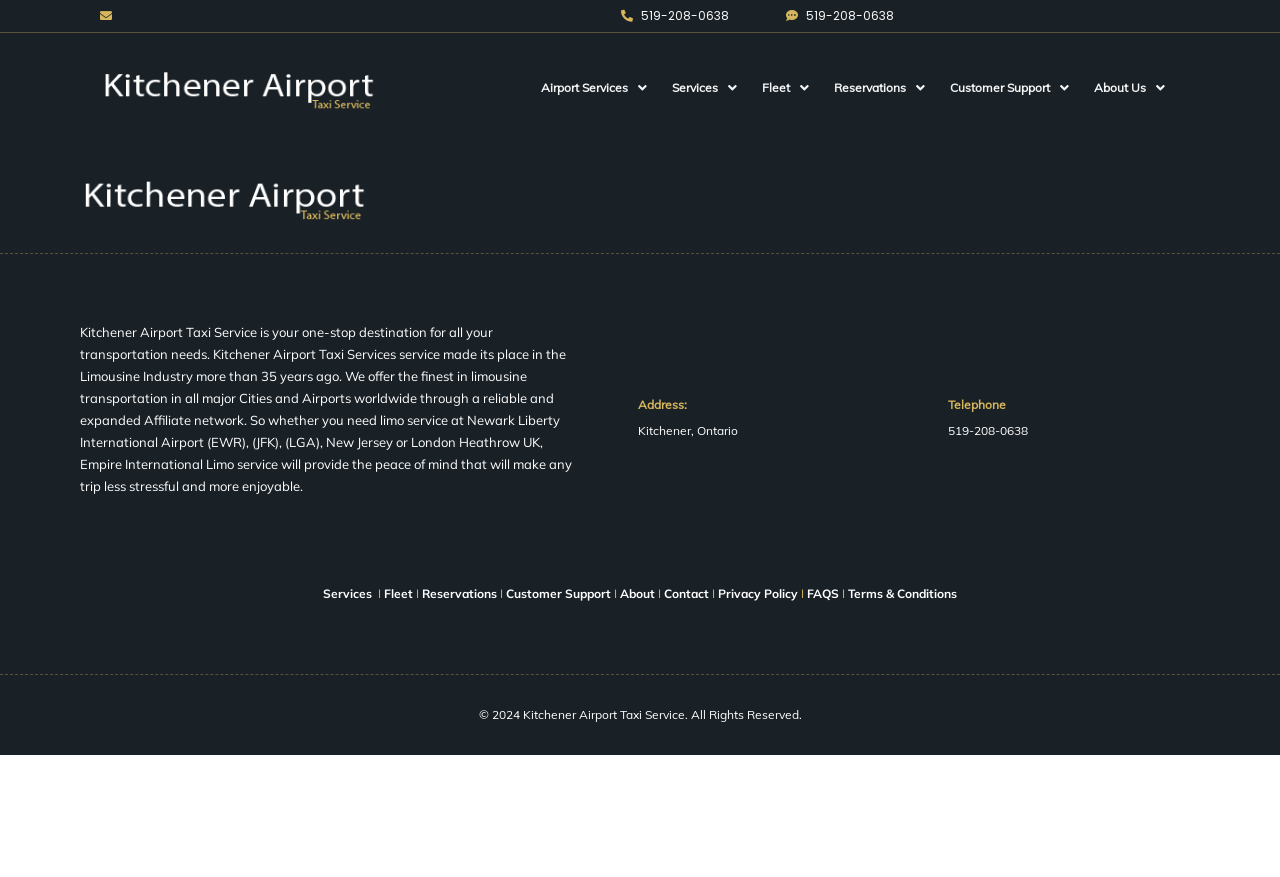Please find the bounding box coordinates of the section that needs to be clicked to achieve this instruction: "View the About Us page".

[0.847, 0.076, 0.922, 0.124]